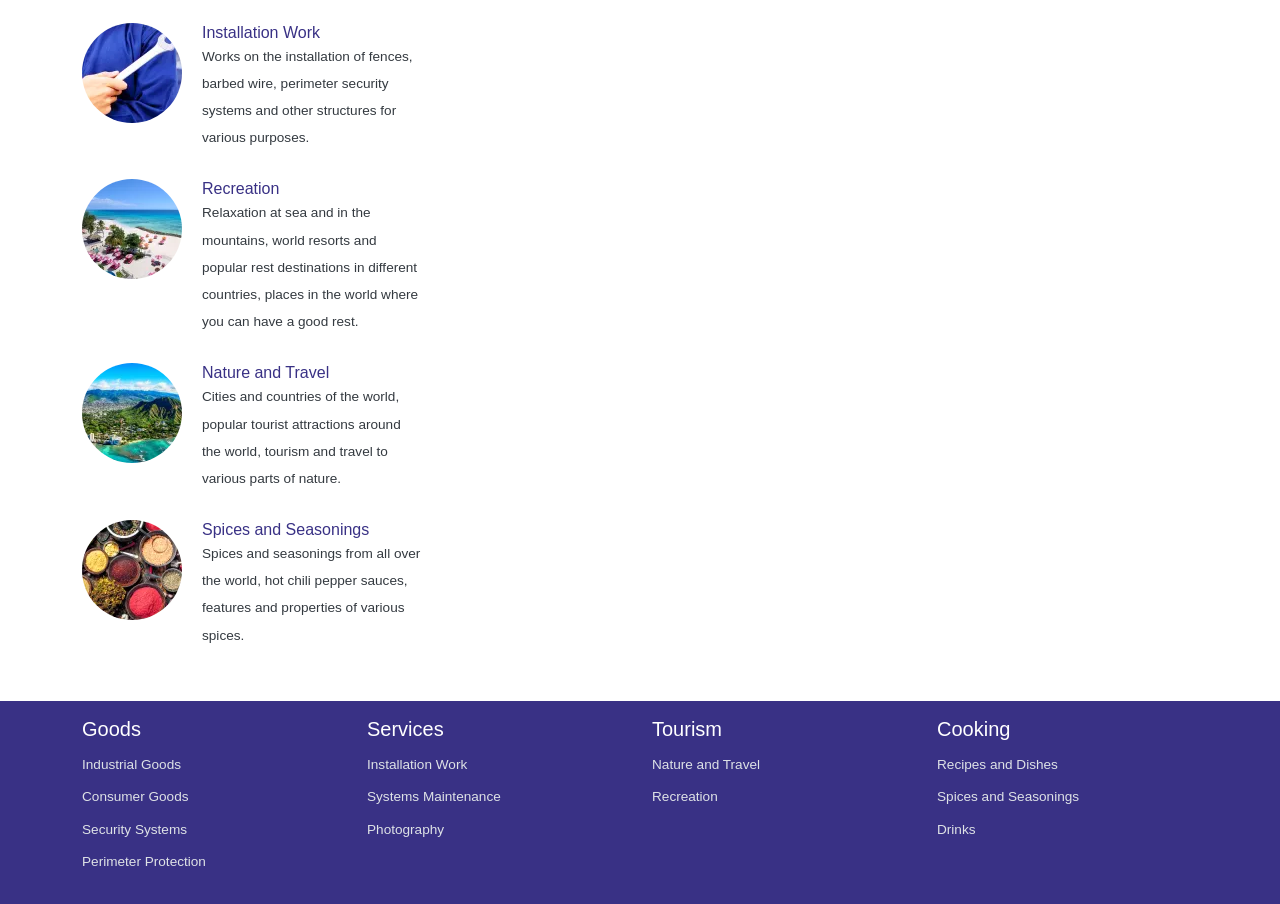Determine the bounding box coordinates for the element that should be clicked to follow this instruction: "Learn about Spices and Seasonings". The coordinates should be given as four float numbers between 0 and 1, in the format [left, top, right, bottom].

[0.064, 0.62, 0.158, 0.639]